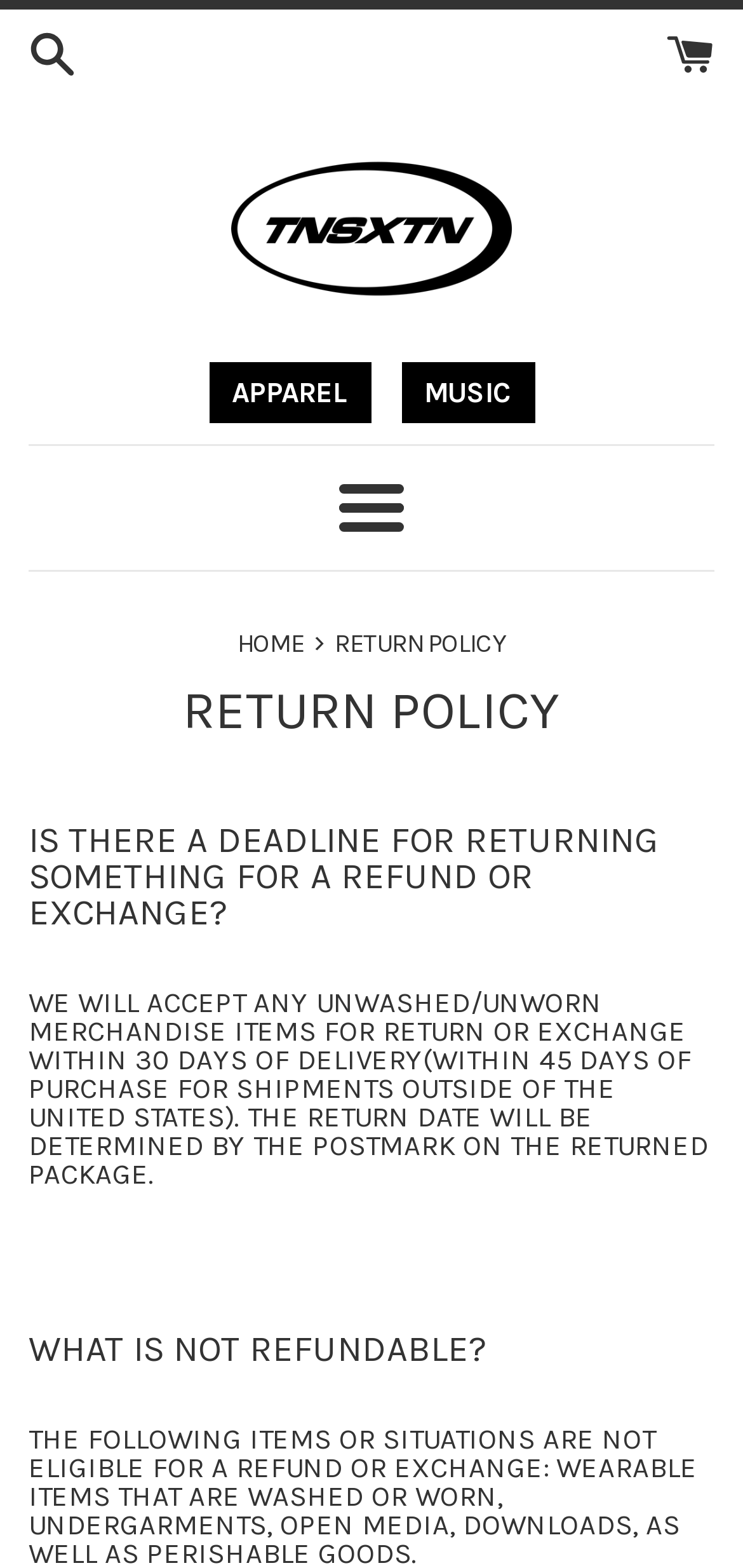Is there a deadline for returning items shipped outside of the US?
Please ensure your answer to the question is detailed and covers all necessary aspects.

According to the webpage, for shipments outside of the United States, the return date will be determined by the postmark on the returned package, and the time frame for returns is within 45 days of purchase.